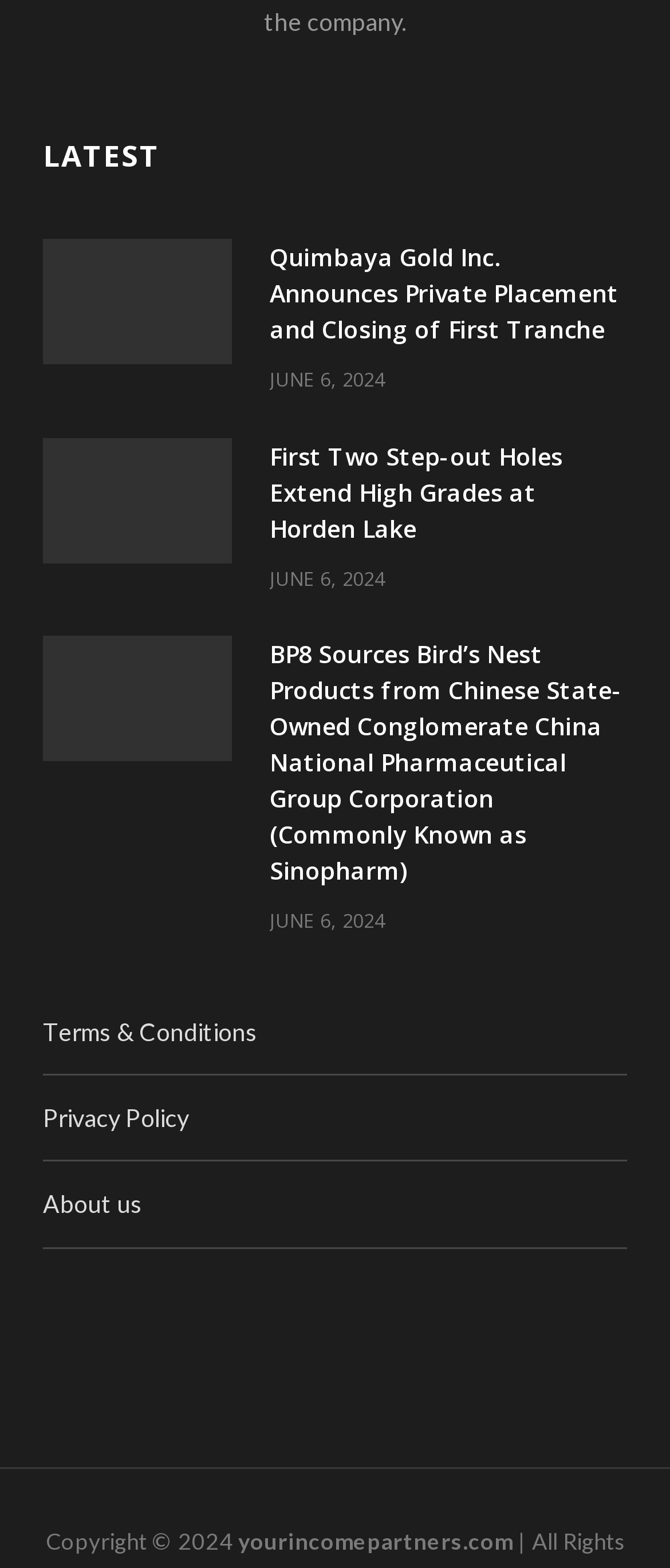What is the title of the first news article?
Use the screenshot to answer the question with a single word or phrase.

Quimbaya Gold Inc. Announces Private Placement and Closing of First Tranche